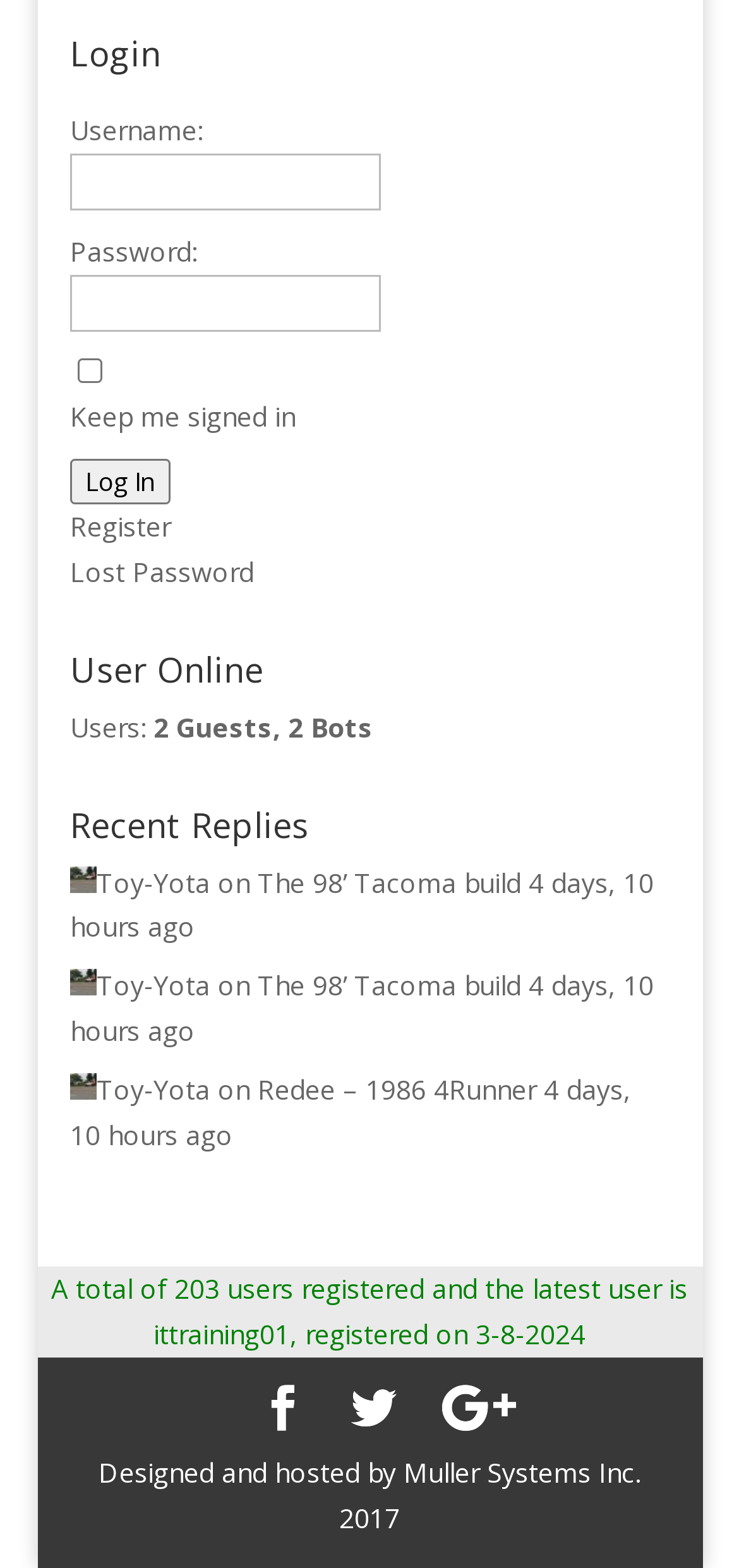What is the name of the company that designed and hosted the website?
Carefully examine the image and provide a detailed answer to the question.

I found the answer by reading the text at the bottom of the page, which says 'Designed and hosted by Muller Systems Inc. 2017'.